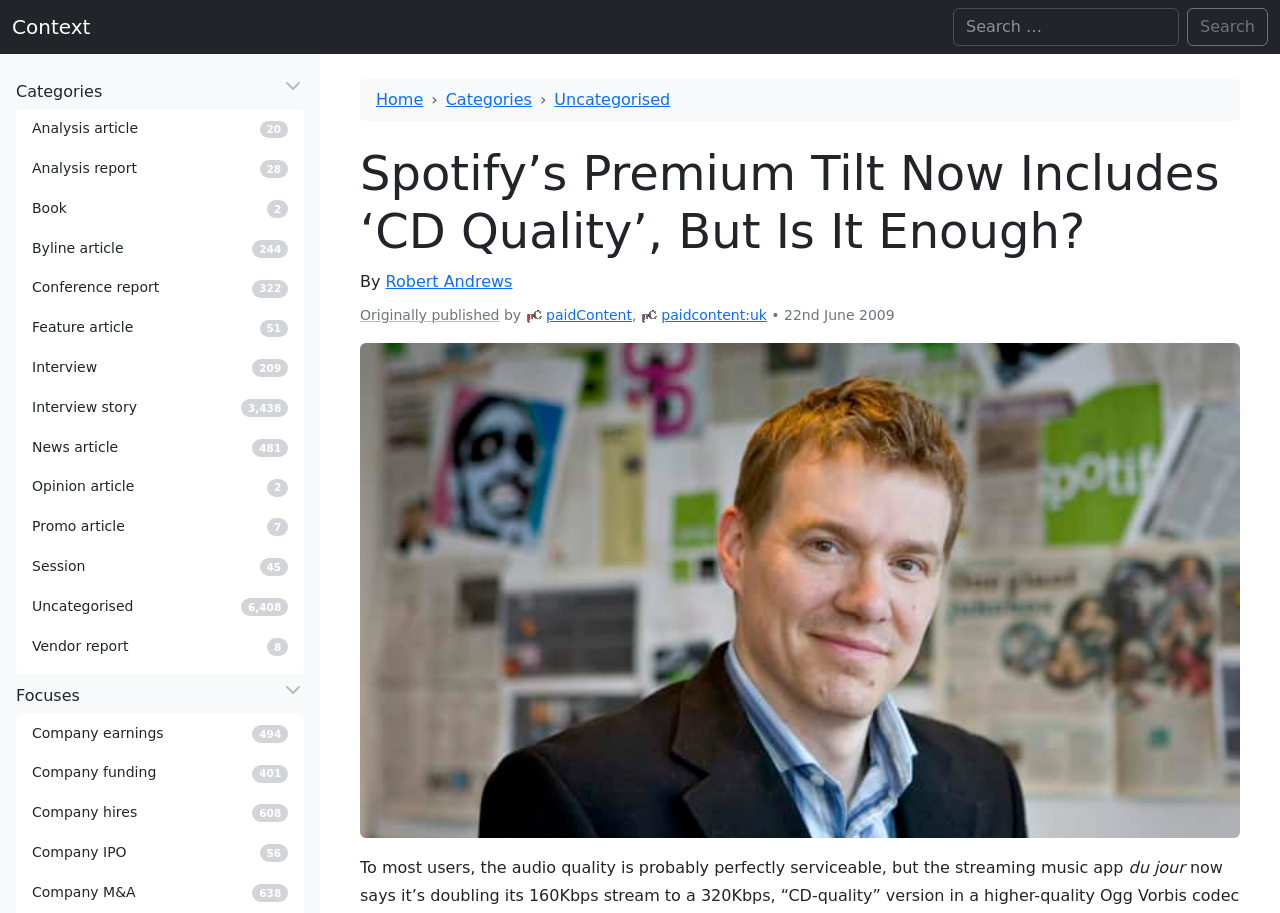Summarize the webpage comprehensively, mentioning all visible components.

This webpage appears to be an article page from a news or blog website. At the top, there is a search bar with a search button to the right, accompanied by a "Context" link. Below the search bar, there are two columns of links. The left column has categories such as "Analysis article", "Book", "Byline article", and more, with a total of 15 links. The right column has focuses such as "Company earnings", "Company funding", and more, with a total of 7 links.

Above the article content, there is a navigation breadcrumb with links to "Home", "Categories", and "Uncategorised". The article title, "Spotify’s Premium Tilt Now Includes ‘CD Quality’, But Is It Enough?", is displayed prominently, followed by the author's name, "Robert Andrews", and the original publication date, "22nd June 2009". There are also two "paidContent" images and links nearby.

The article content begins with a paragraph of text, which discusses the audio quality of the music streaming app Spotify. The text is divided into three sections, with the first section describing the serviceable audio quality, the second section mentioning the app's limitations, and the third section discussing the implications of the app's audio quality.